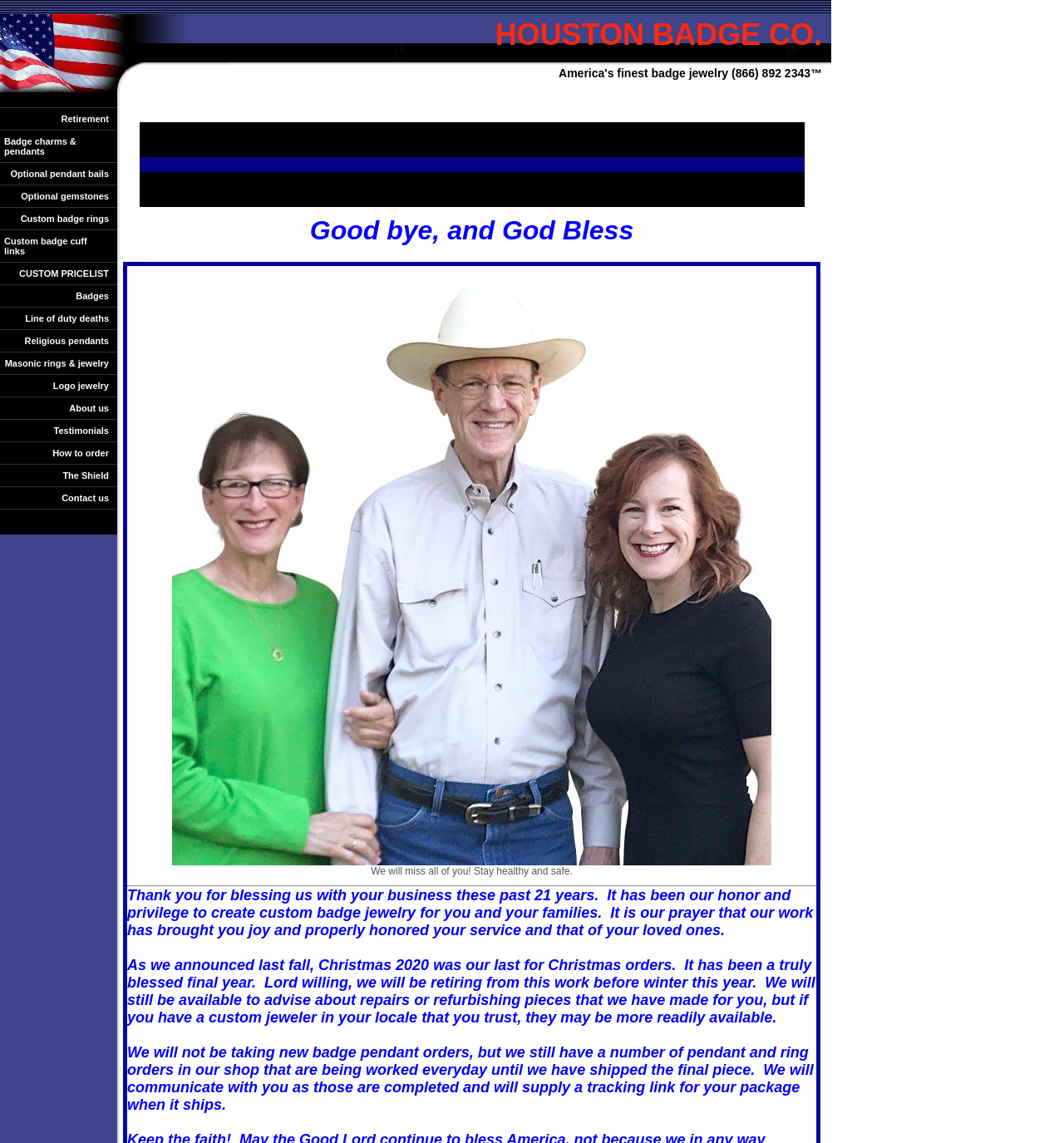What types of products are offered? From the image, respond with a single word or brief phrase.

Badge jewelry